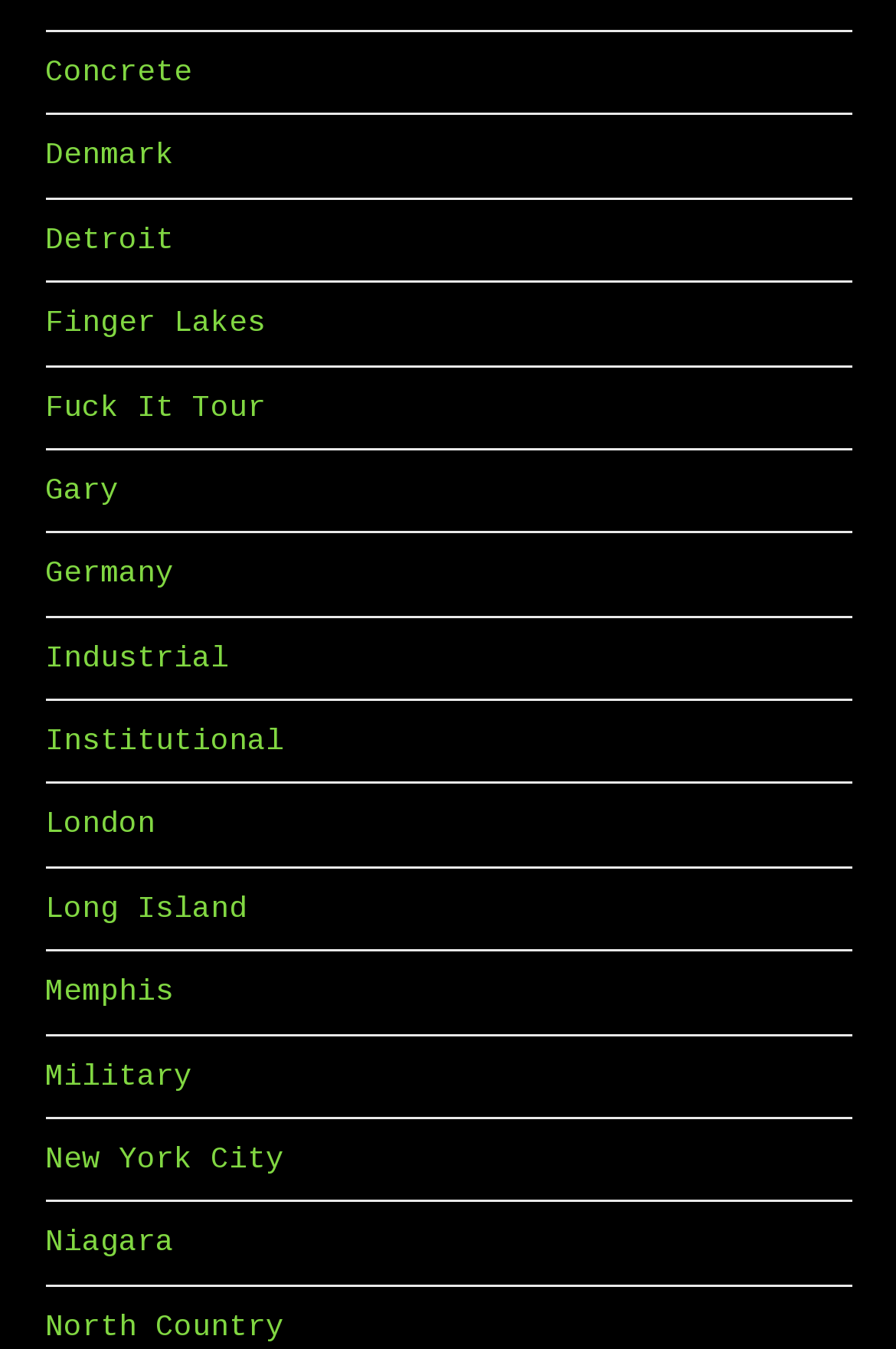Reply to the question below using a single word or brief phrase:
What is the vertical position of 'Germany' relative to 'Gary'?

Above